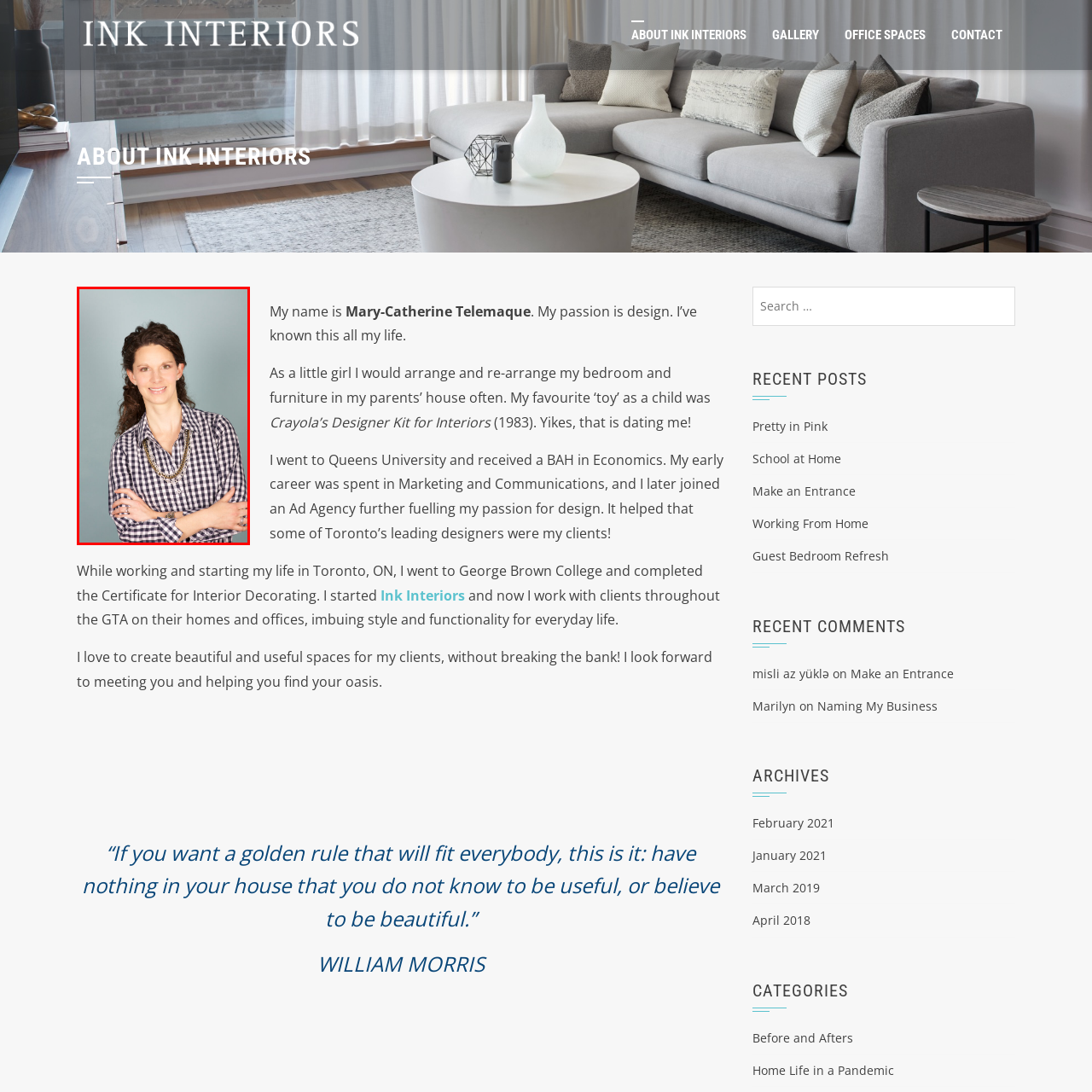Describe in detail what you see in the image highlighted by the red border.

The image features a smiling woman with long, curly hair, dressed in a classic black-and-white checkered shirt. She has her arms crossed and wears a statement necklace that adds a touch of elegance to her look. The backdrop is a soft, muted blue, creating a calm and inviting atmosphere. This portrait likely represents Mary-Catherine Telemaque, a passionate designer associated with Ink Interiors, echoing her dedication to creating stylish and functional spaces for clients throughout the Greater Toronto Area.